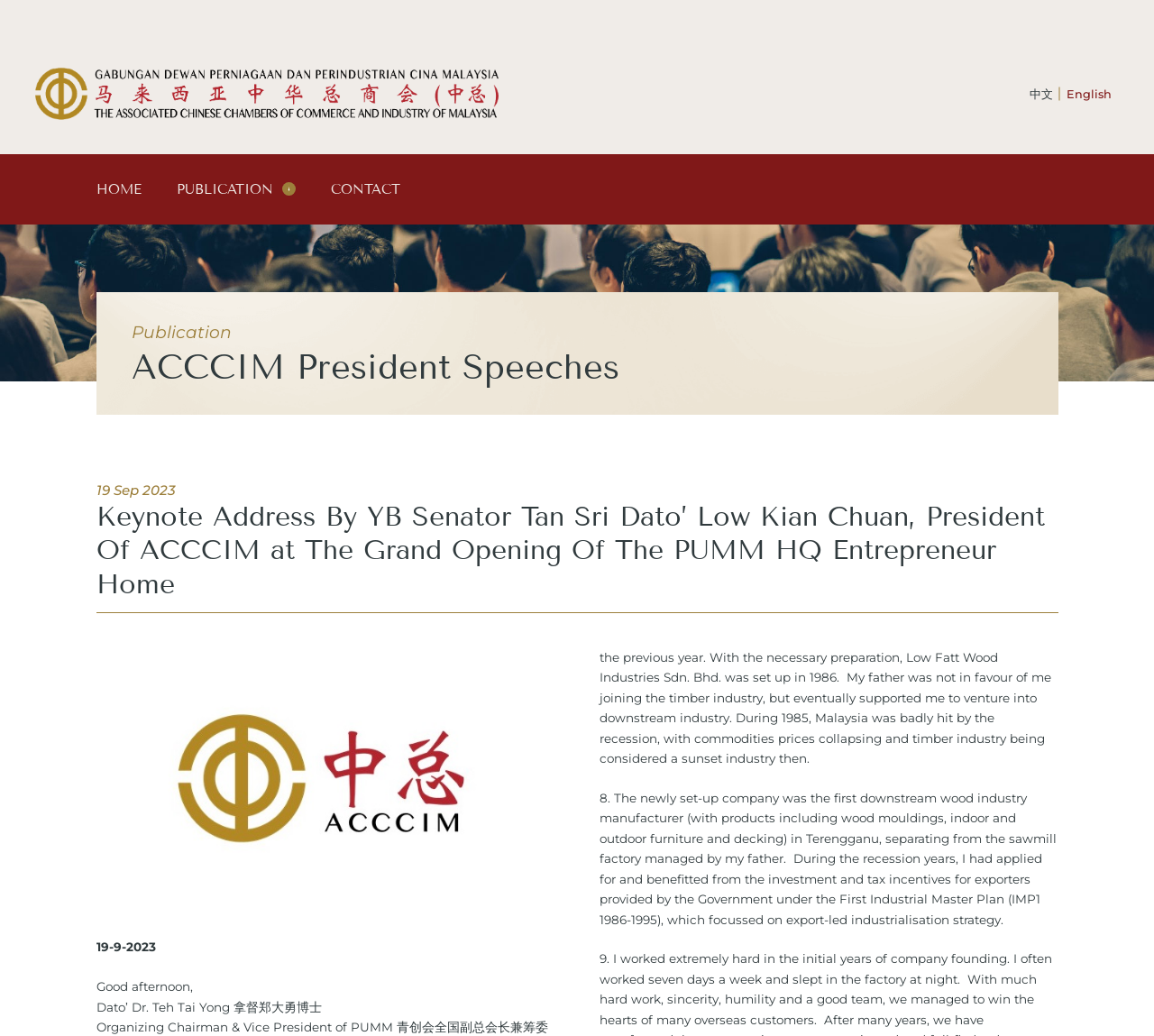Reply to the question with a single word or phrase:
What is the date of the speech?

19 Sep 2023